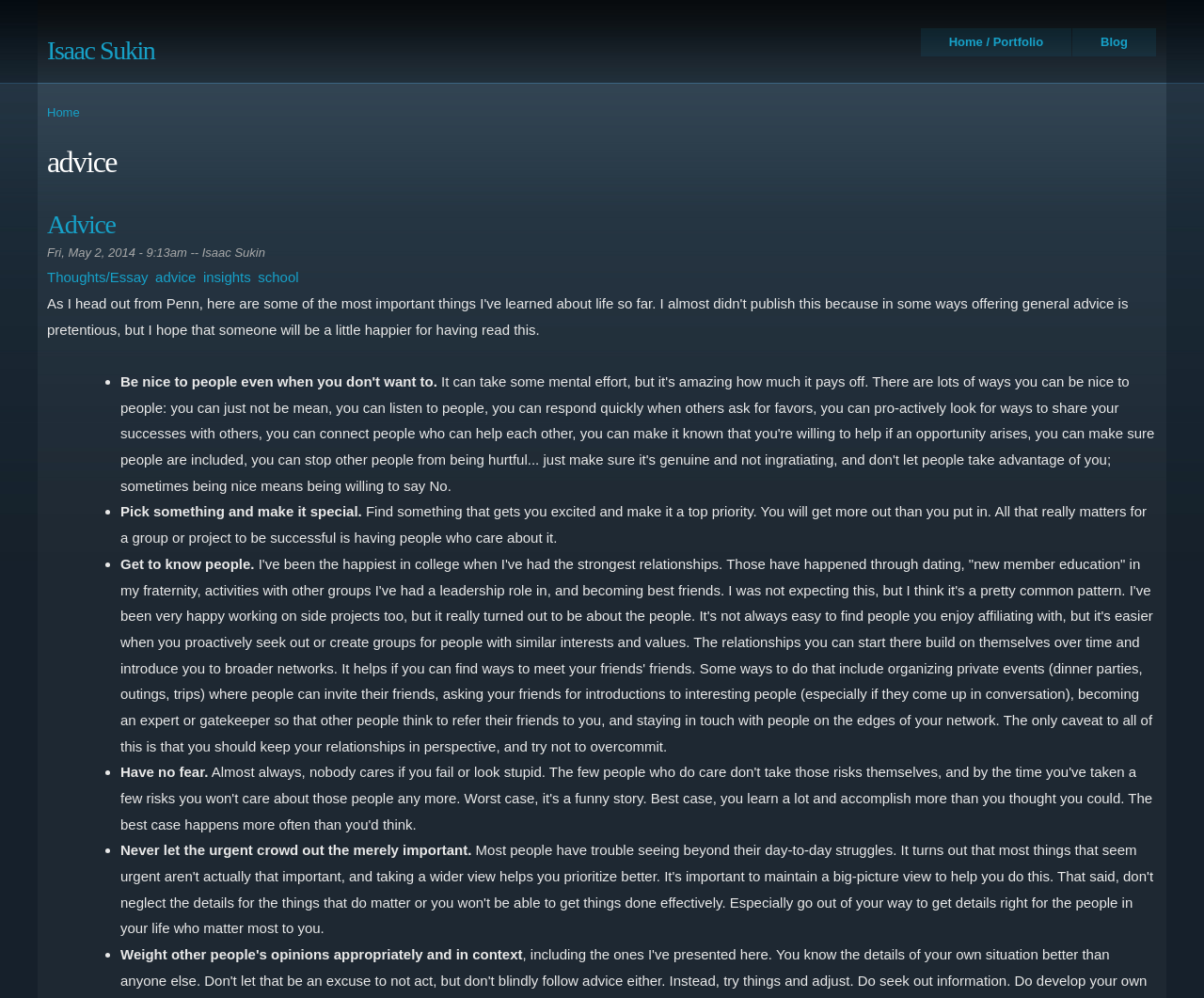Identify the bounding box coordinates of the part that should be clicked to carry out this instruction: "Explore thoughts and essays".

[0.039, 0.27, 0.123, 0.286]